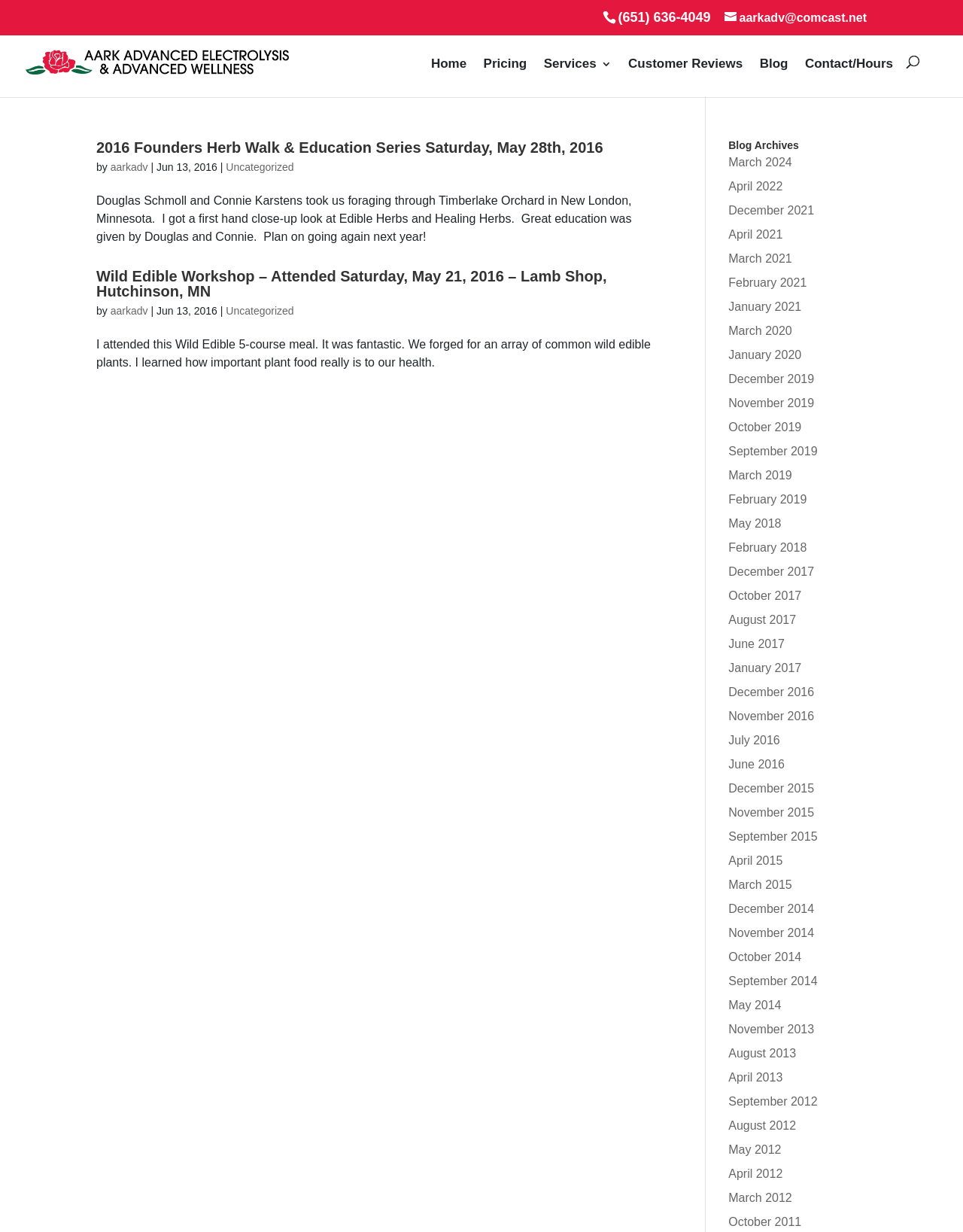Identify the bounding box coordinates of the section to be clicked to complete the task described by the following instruction: "Click on the Search button". The coordinates should be four float numbers between 0 and 1, formatted as [left, top, right, bottom].

None